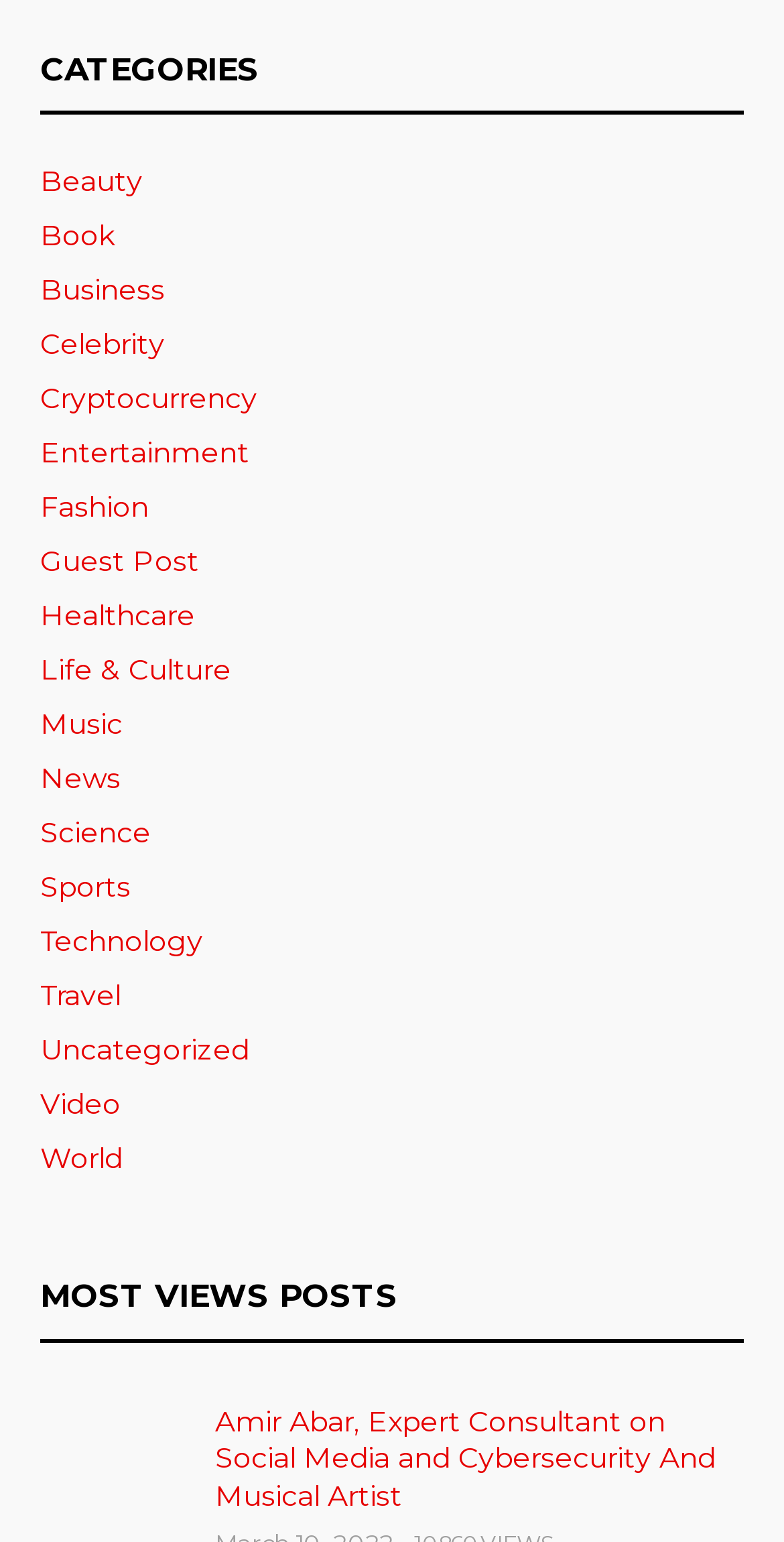Find the bounding box coordinates of the element you need to click on to perform this action: 'Read the most viewed post'. The coordinates should be represented by four float values between 0 and 1, in the format [left, top, right, bottom].

[0.051, 0.828, 0.949, 0.871]